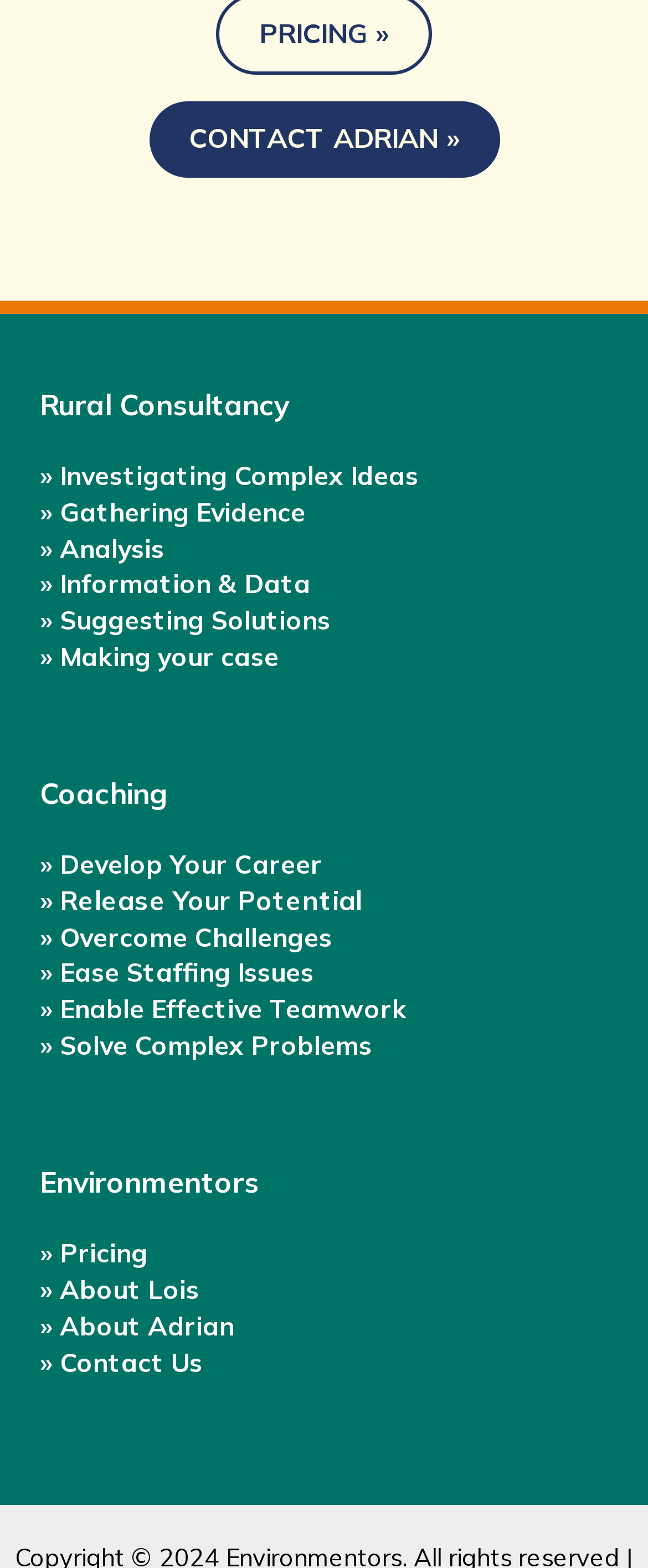Provide the bounding box coordinates for the area that should be clicked to complete the instruction: "Develop Your Career".

[0.062, 0.541, 0.497, 0.562]